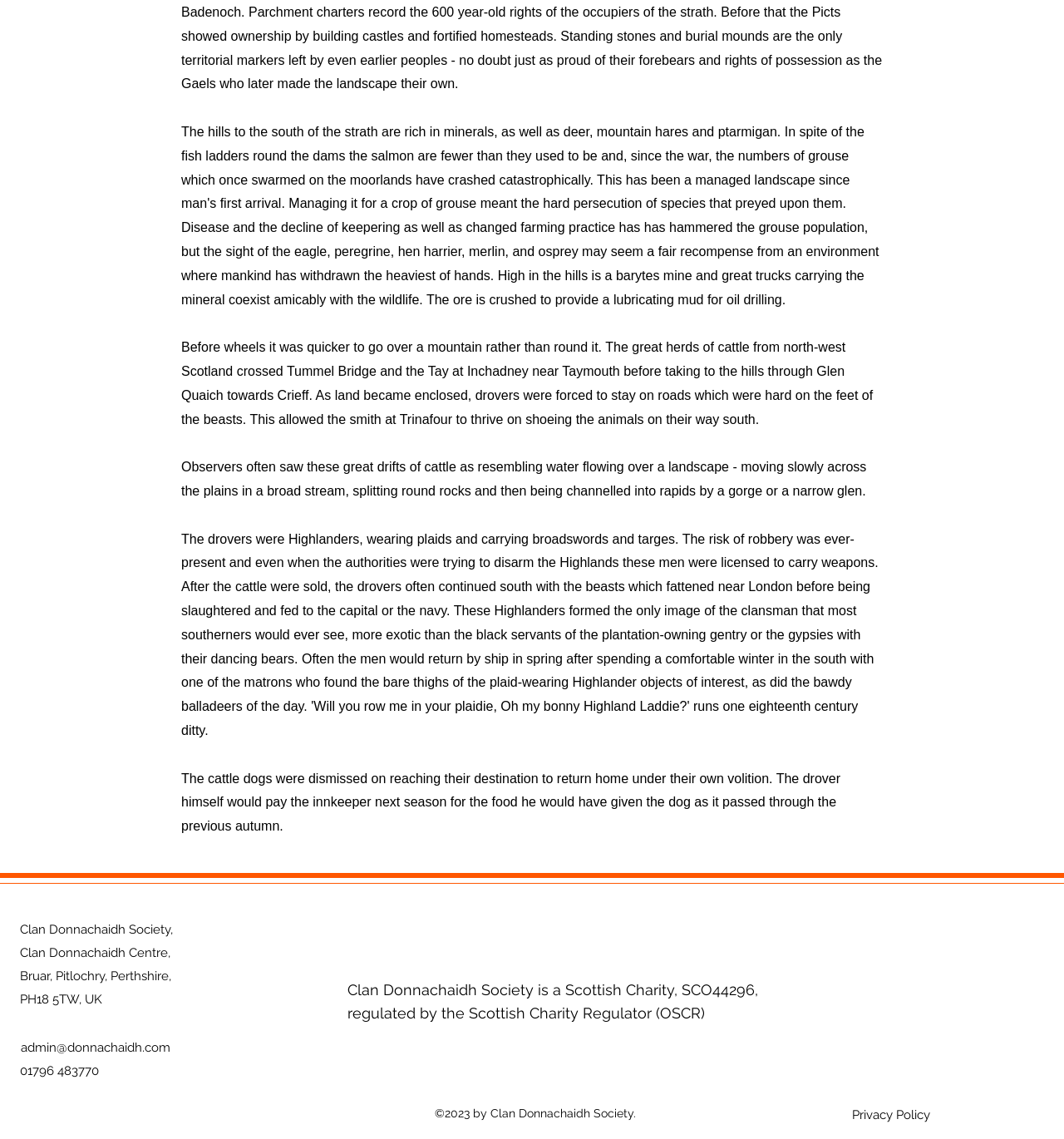Refer to the image and answer the question with as much detail as possible: What is the purpose of the drover mentioned in the text?

The purpose of the drover can be inferred from the text, which describes how the drover would drive cattle from north-west Scotland to the south, and how the cattle dogs would be dismissed on reaching their destination.